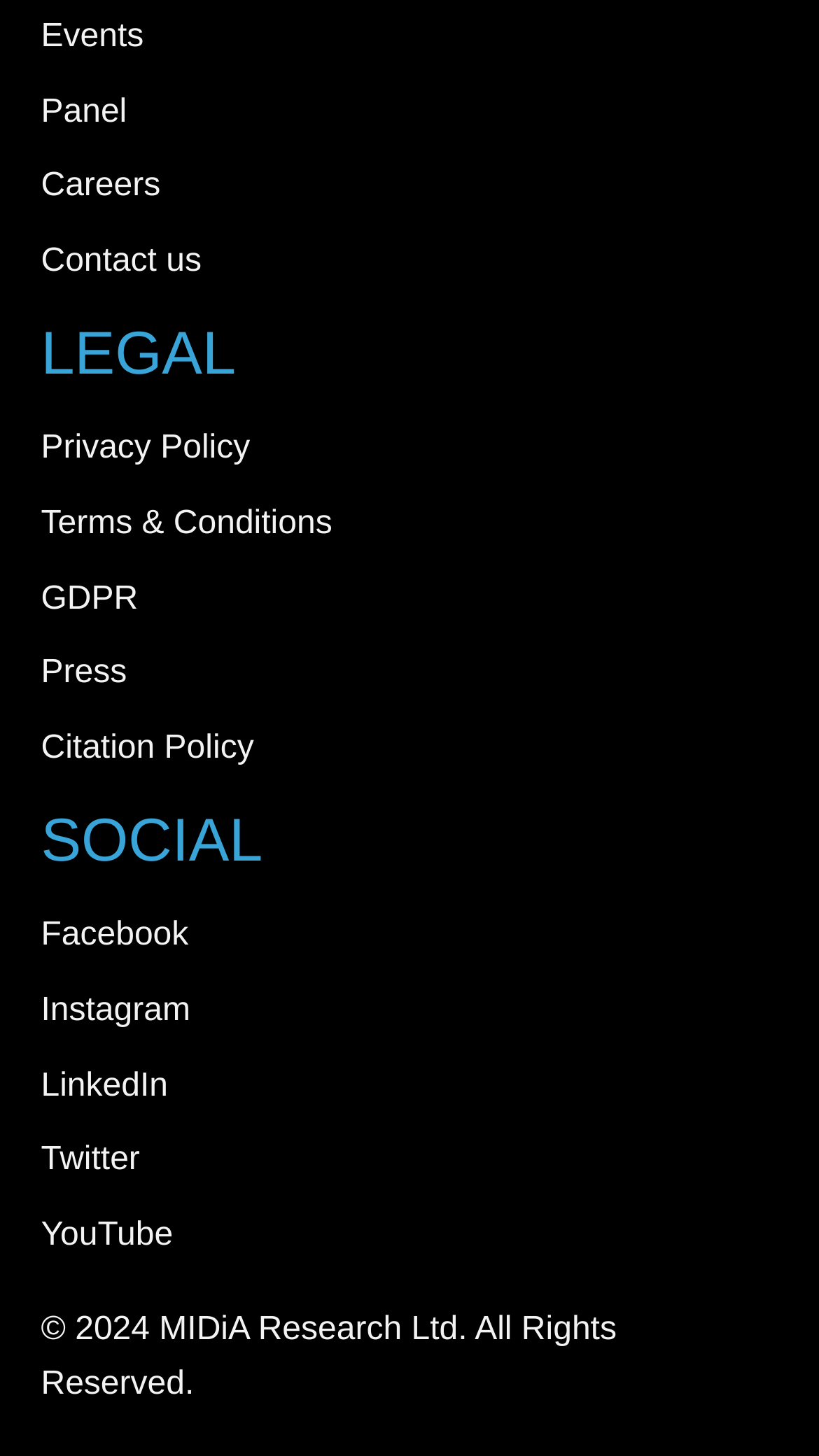How many social media links are available?
Provide an in-depth and detailed answer to the question.

I counted the number of social media links under the 'SOCIAL' heading, which are Facebook, Instagram, LinkedIn, Twitter, and YouTube, totaling 5 links.